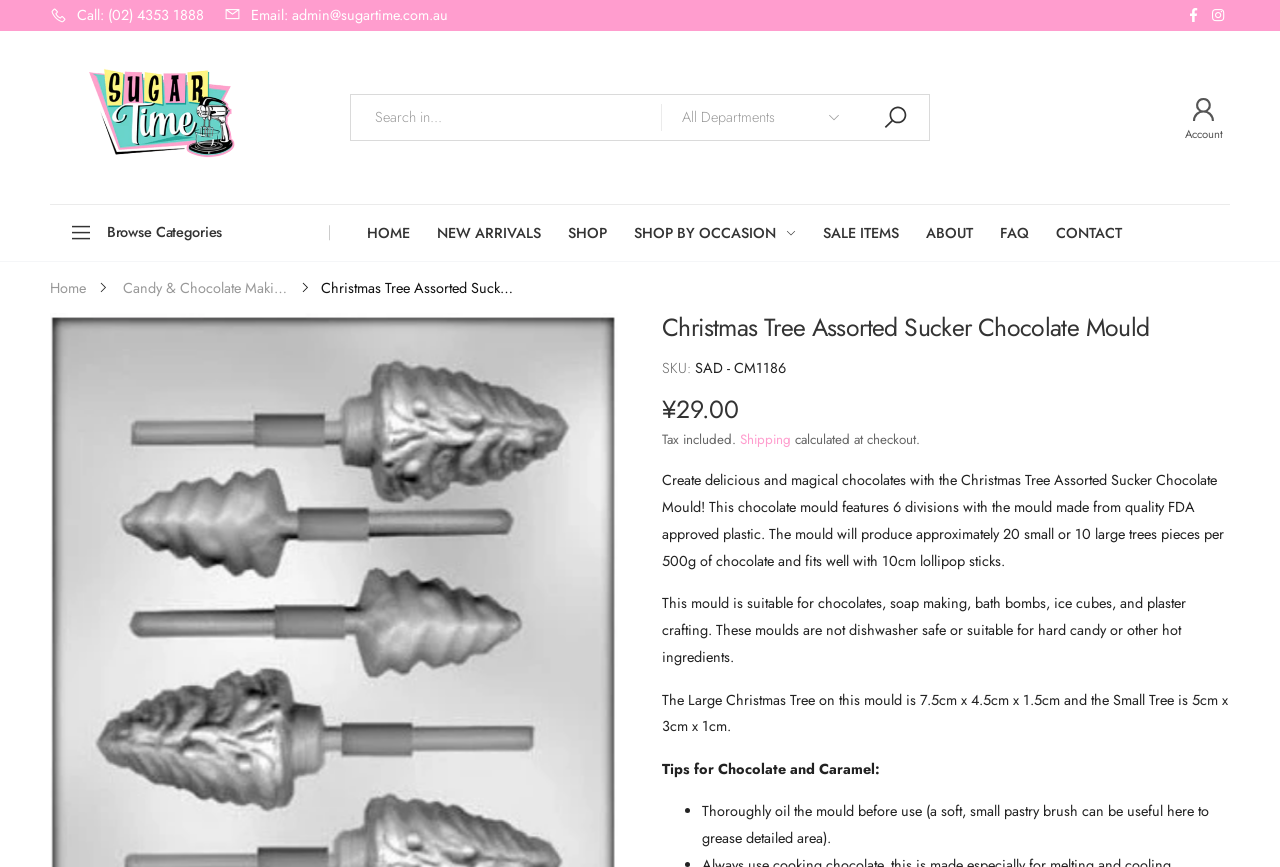How many small trees can be made with 500g of chocolate?
Can you offer a detailed and complete answer to this question?

I found this information in the product description, where it says 'The mould will produce approximately 20 small or 10 large trees pieces per 500g of chocolate'.